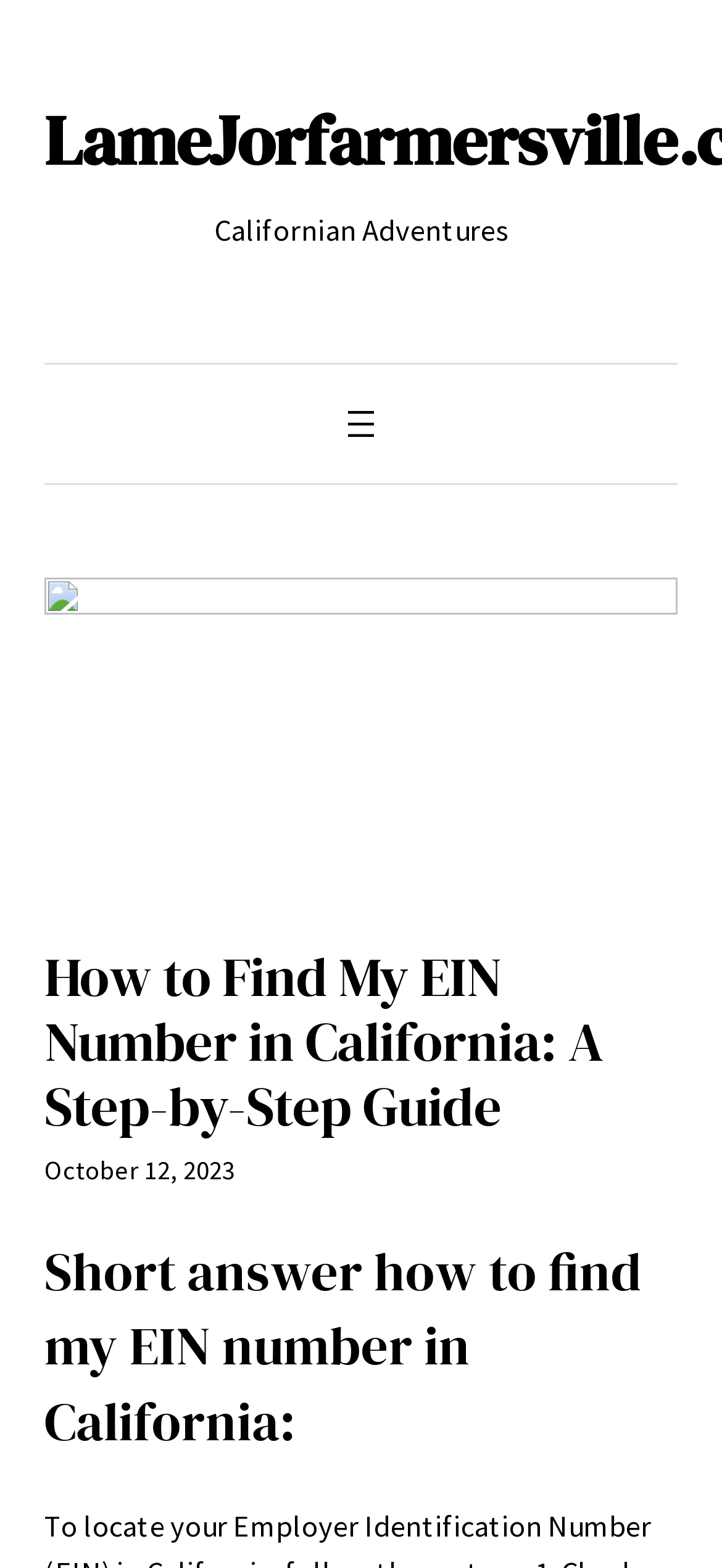Determine the main heading of the webpage and generate its text.

How to Find My EIN Number in California: A Step-by-Step Guide